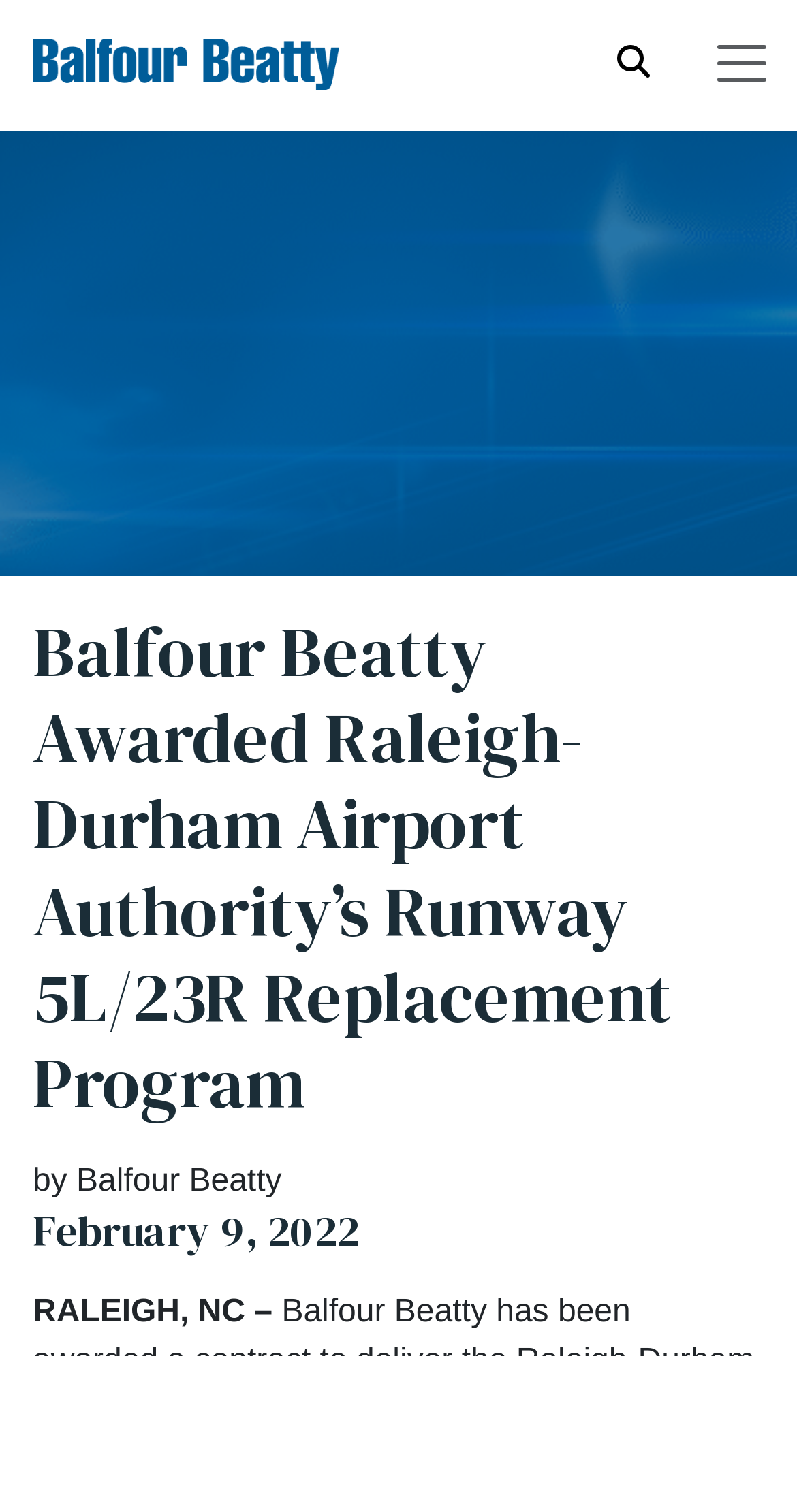Create a full and detailed caption for the entire webpage.

The webpage appears to be a news article or press release about Balfour Beatty being awarded a contract for the Raleigh-Durham Airport Authority's Runway 5L/23R Replacement Program. 

At the top left of the page, there is a vector image and a link labeled "Vector". To the right of these elements, there is a button to toggle navigation and another button with a search icon. 

Below these top elements, there are two headings. The first heading is empty, and the second heading displays the title of the article, "Balfour Beatty Awarded Raleigh-Durham Airport Authority’s Runway 5L/23R Replacement Program". 

Under the headings, there is a line of text "by Balfour Beatty" followed by a heading showing the date "February 9, 2022". 

Further down, there is a paragraph of text starting with "RALEIGH, NC –". The content of this paragraph is not specified, but it likely provides more details about the contract award.